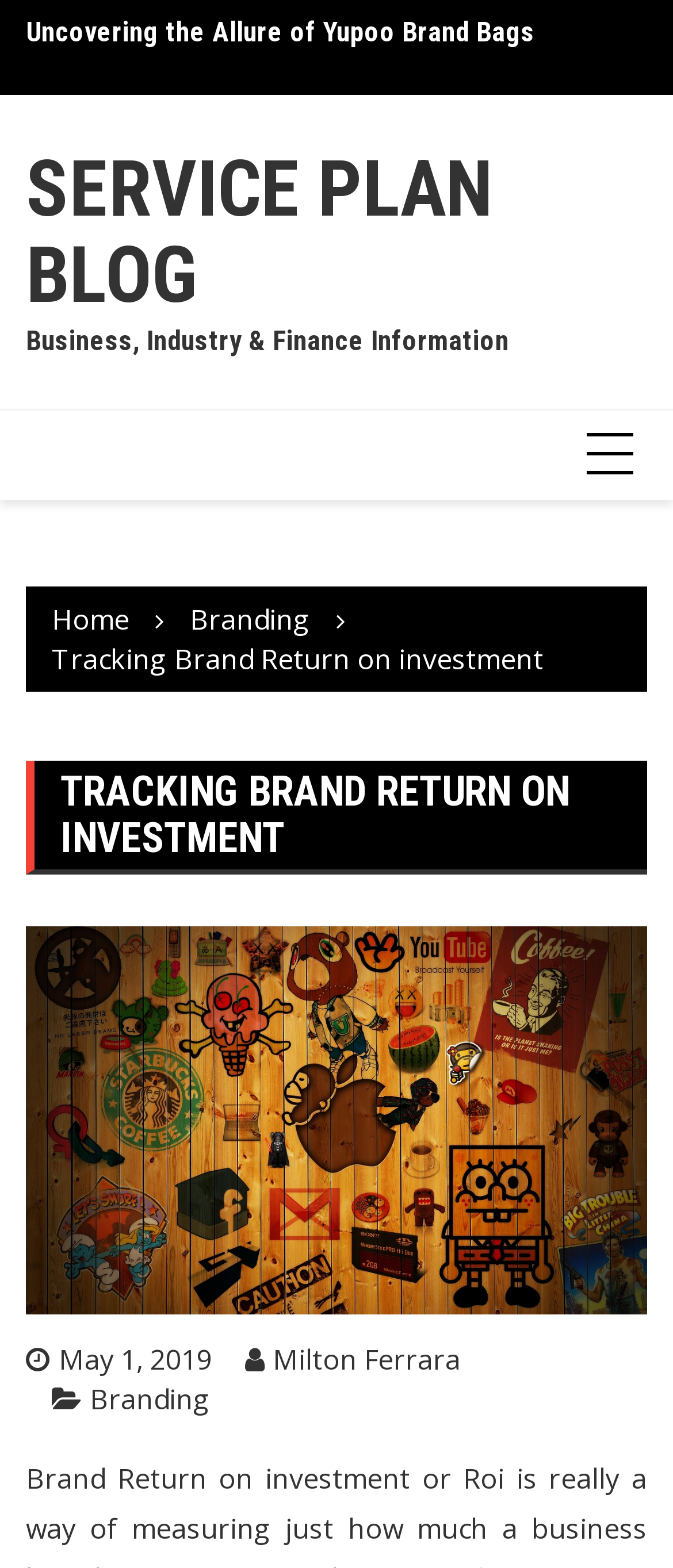Answer this question using a single word or a brief phrase:
When was the article published?

May 1, 2019